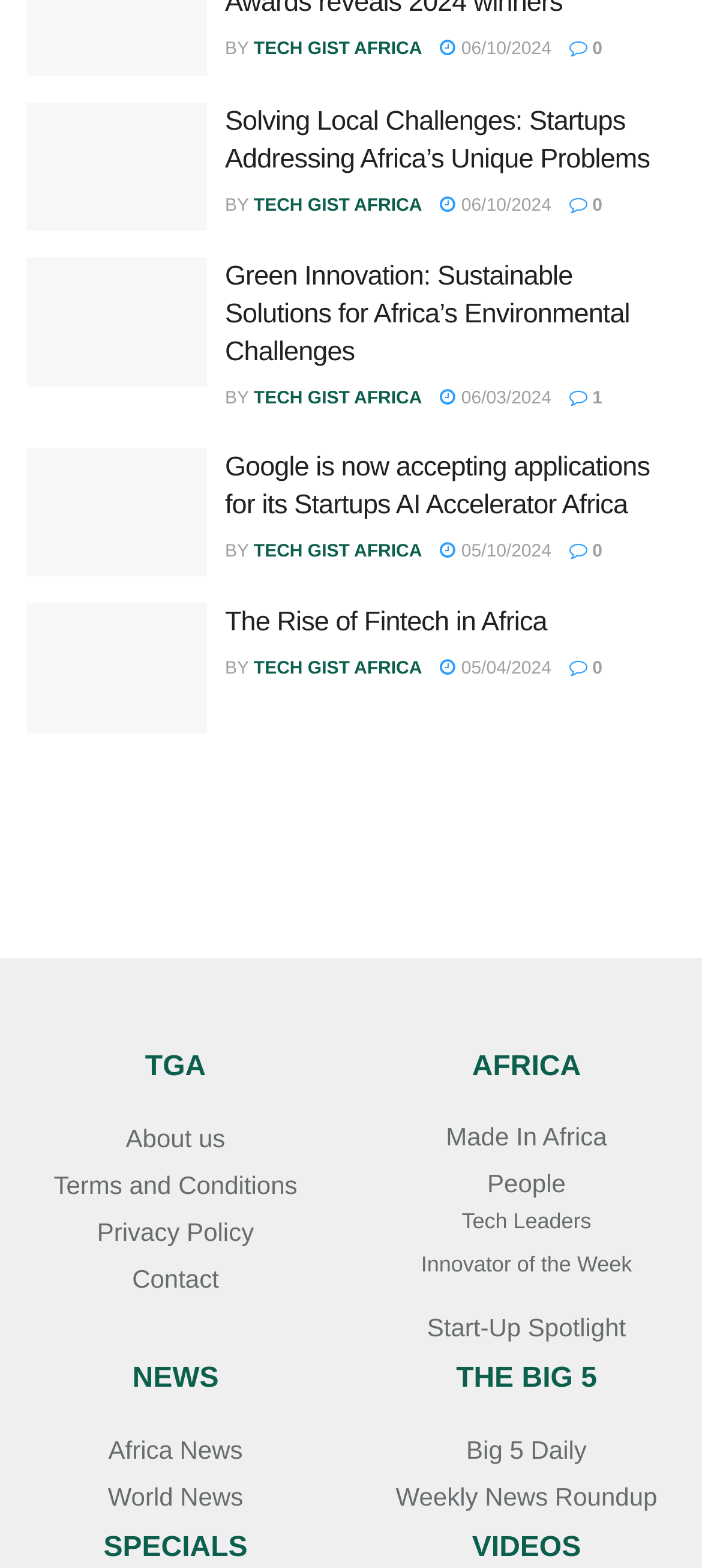Examine the screenshot and answer the question in as much detail as possible: What is the name of the website?

I determined the answer by looking at the top navigation bar, where the website's name 'TECH GIST AFRICA' is prominently displayed as a link.